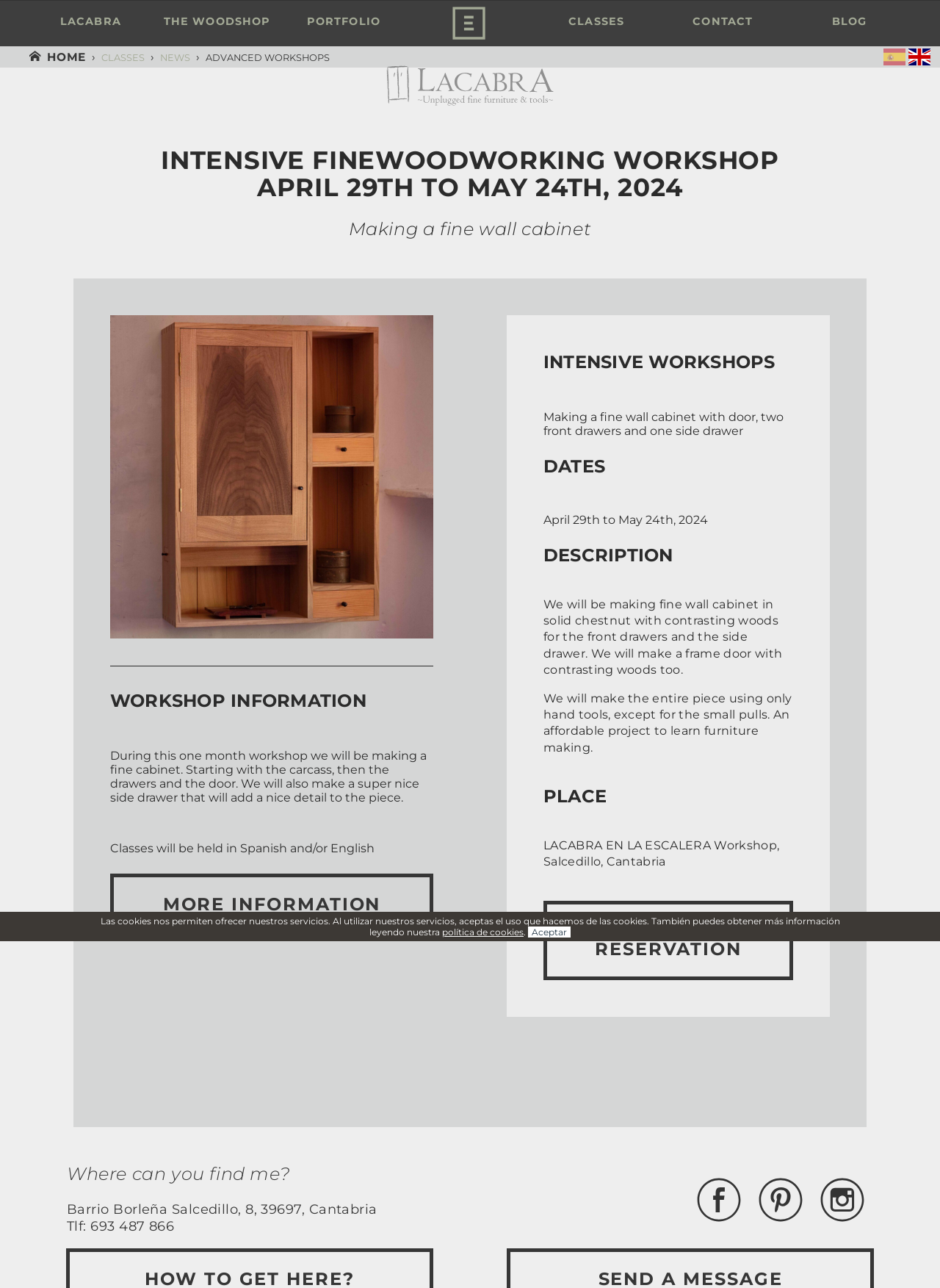What is the location of the workshop?
Using the image, respond with a single word or phrase.

LACABRA EN LA ESCALERA Workshop, Salcedillo, Cantabria